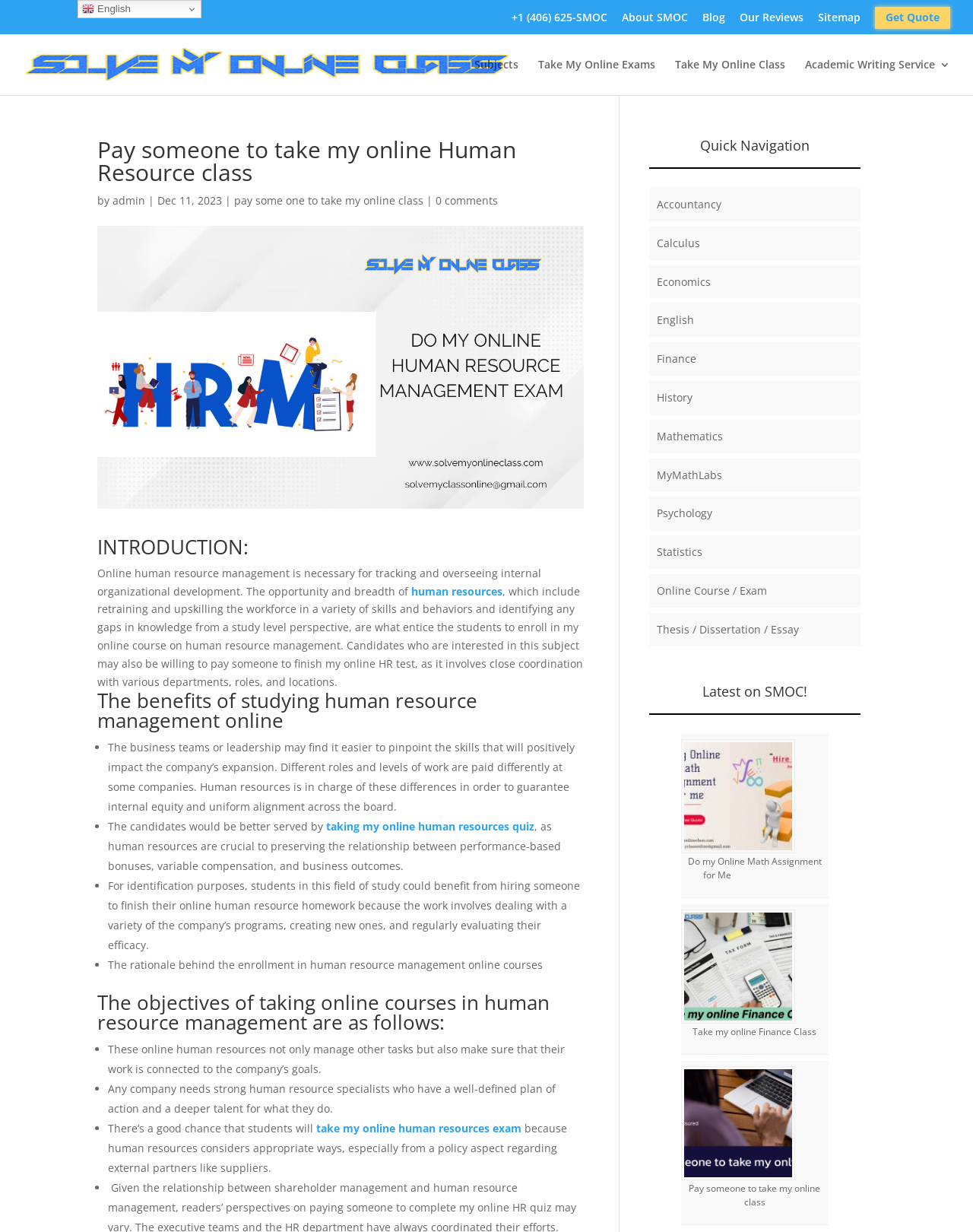Give a short answer to this question using one word or a phrase:
What is the topic of the online course described in the webpage?

Human Resource Management